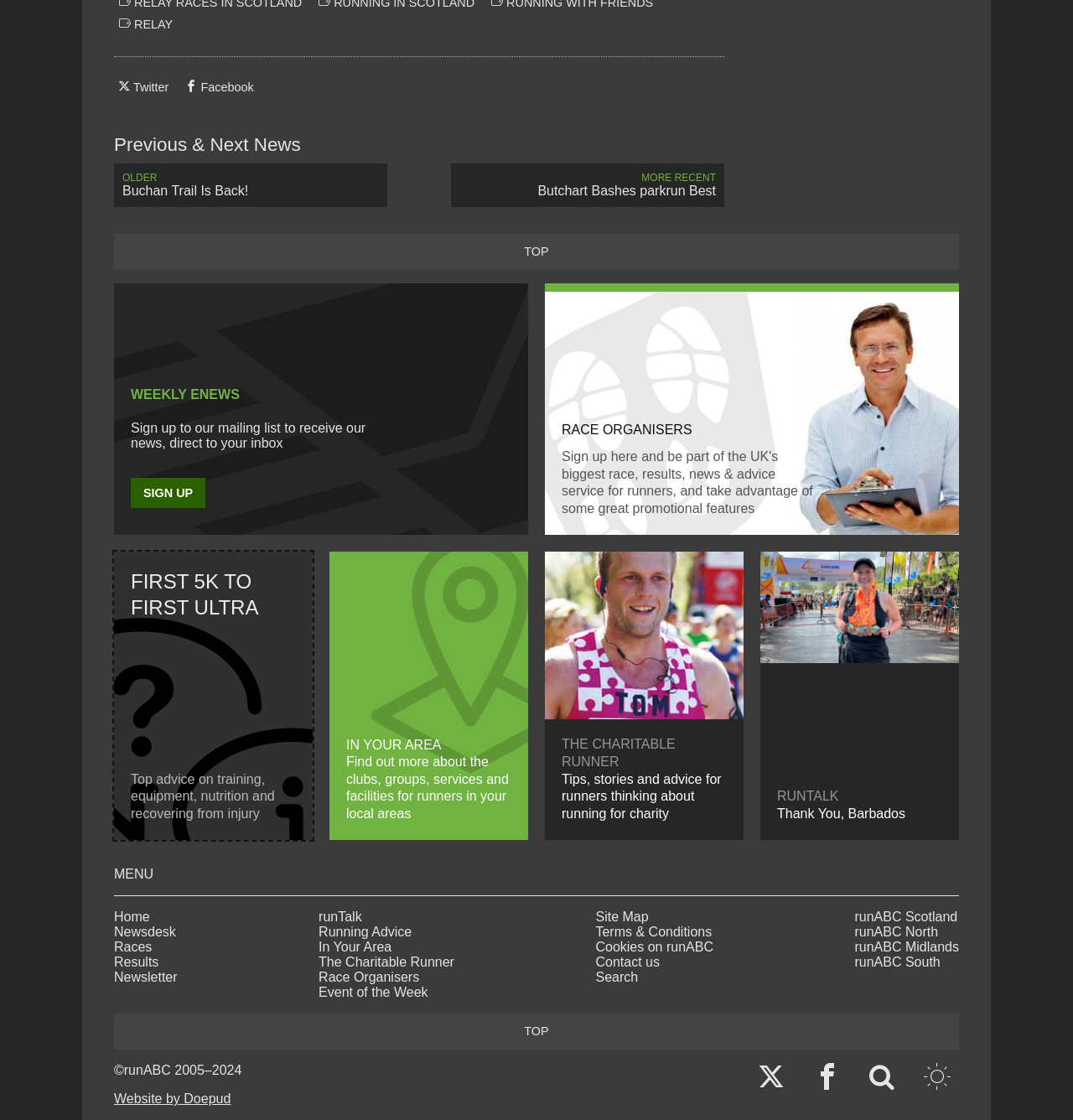Bounding box coordinates are specified in the format (top-left x, top-left y, bottom-right x, bottom-right y). All values are floating point numbers bounded between 0 and 1. Please provide the bounding box coordinate of the region this sentence describes: OlderBuchan Trail Is Back!

[0.106, 0.146, 0.361, 0.185]